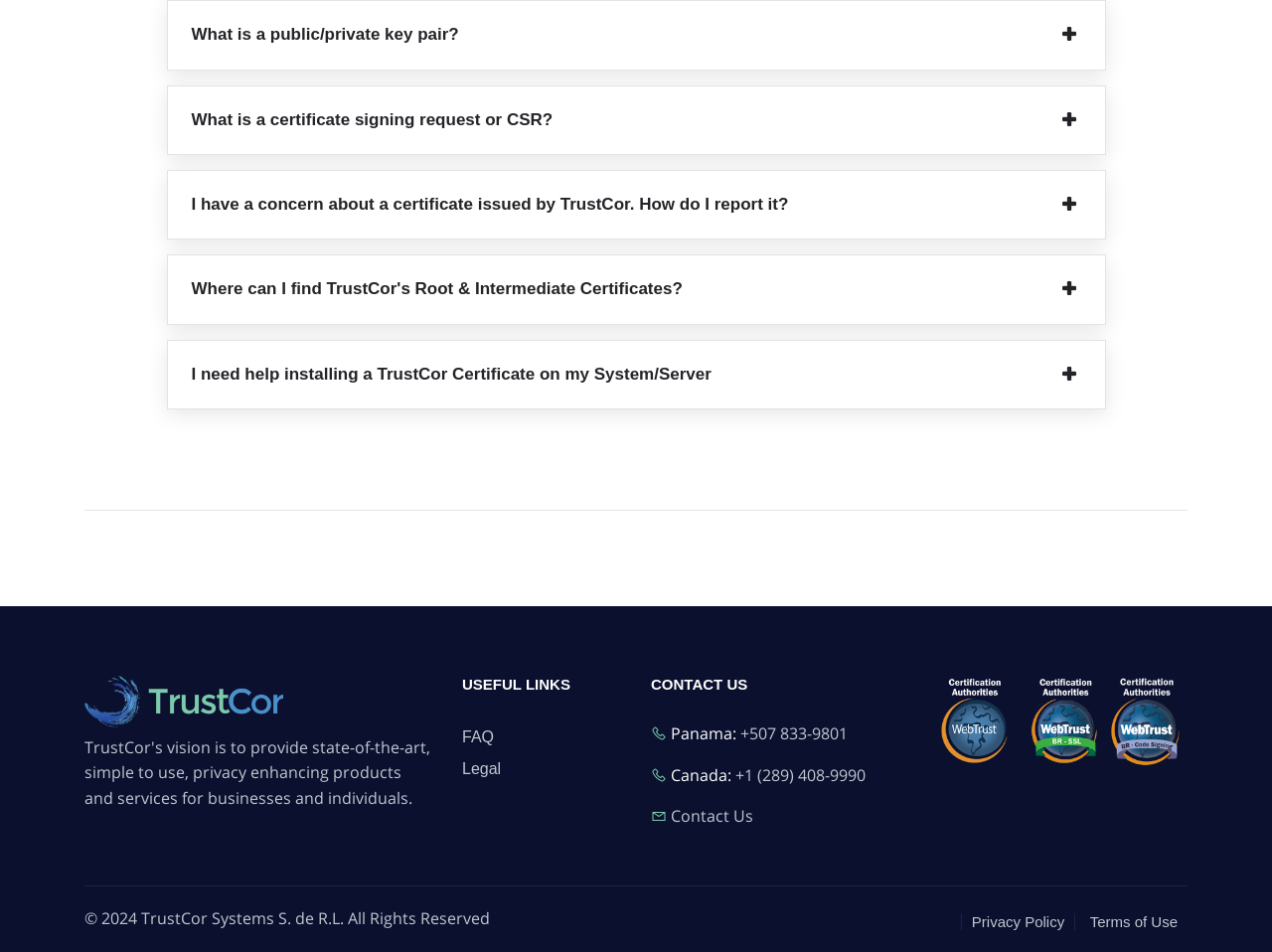Locate the coordinates of the bounding box for the clickable region that fulfills this instruction: "Click on 'USEFUL LINKS'".

[0.363, 0.71, 0.488, 0.75]